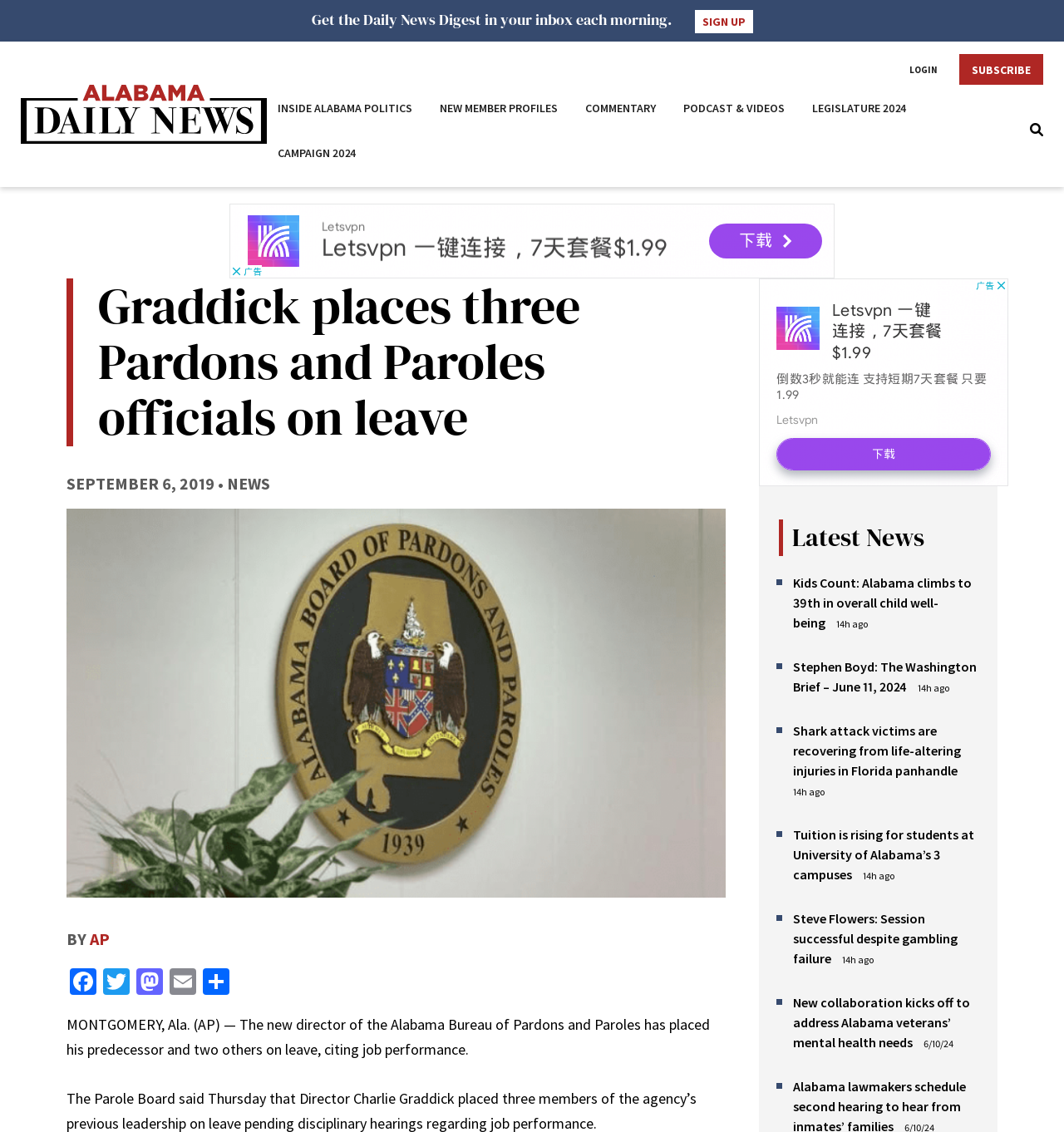What are the social media platforms listed?
Please provide a single word or phrase based on the screenshot.

Facebook, Twitter, Mastodon, Email